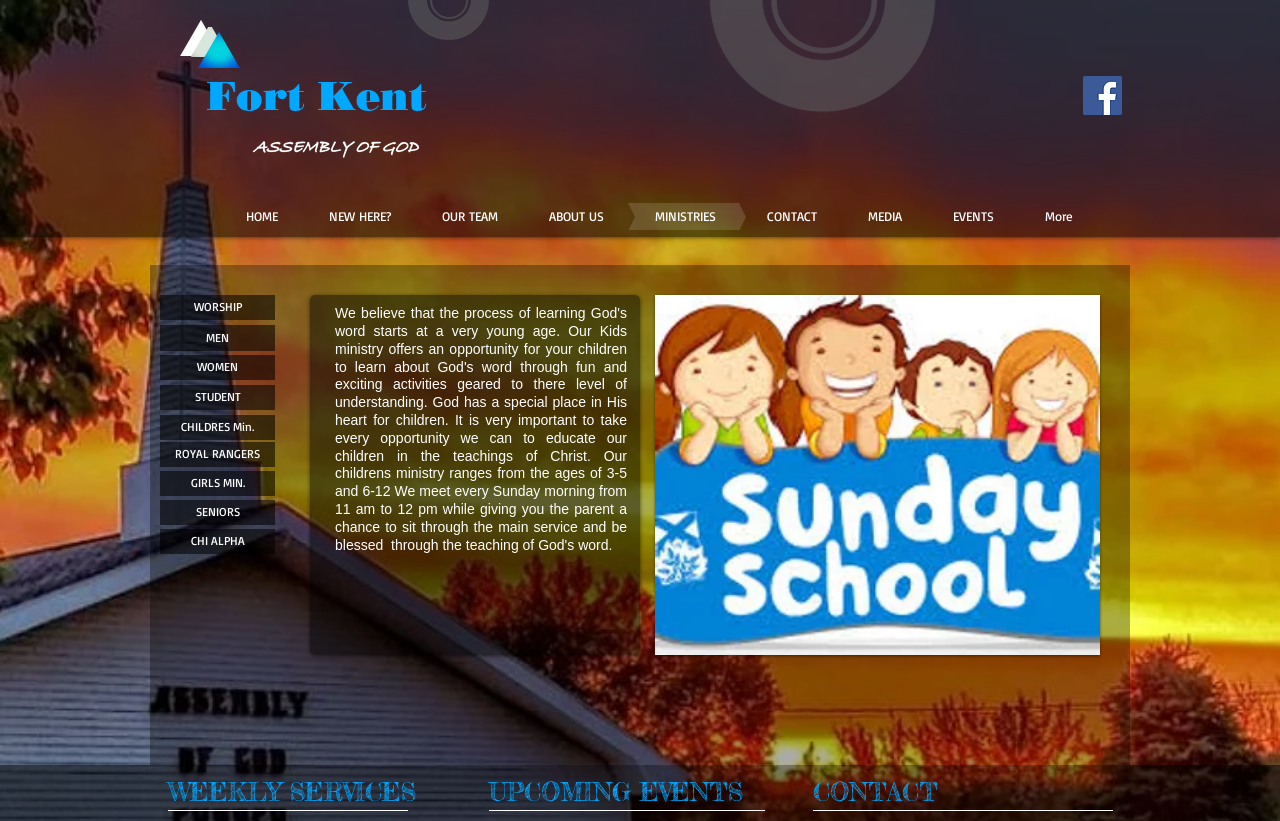Find the bounding box coordinates for the area that must be clicked to perform this action: "Go to HOME page".

[0.122, 0.247, 0.241, 0.28]